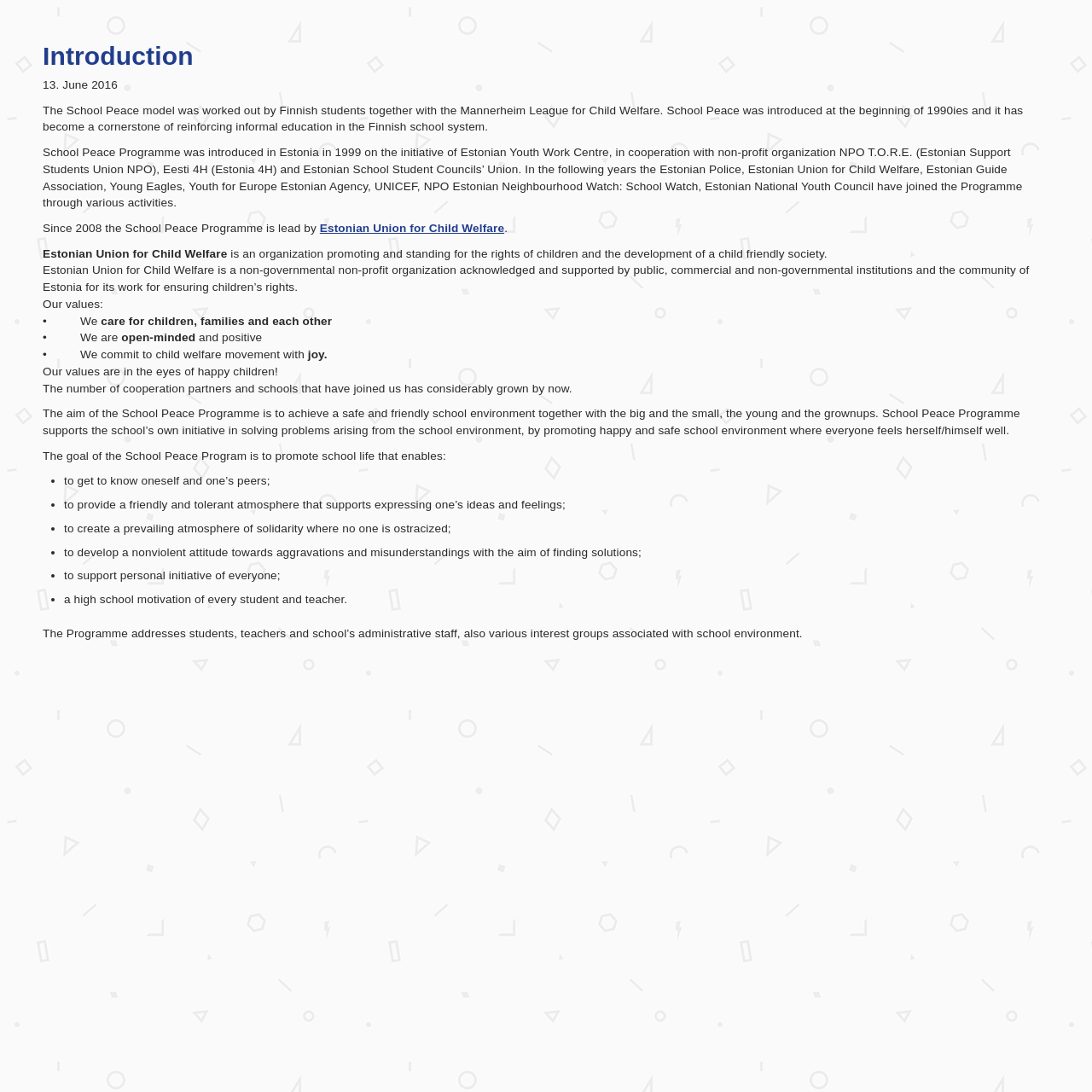Please find the bounding box coordinates (top-left x, top-left y, bottom-right x, bottom-right y) in the screenshot for the UI element described as follows: Estonian Union for Child Welfare

[0.293, 0.203, 0.462, 0.215]